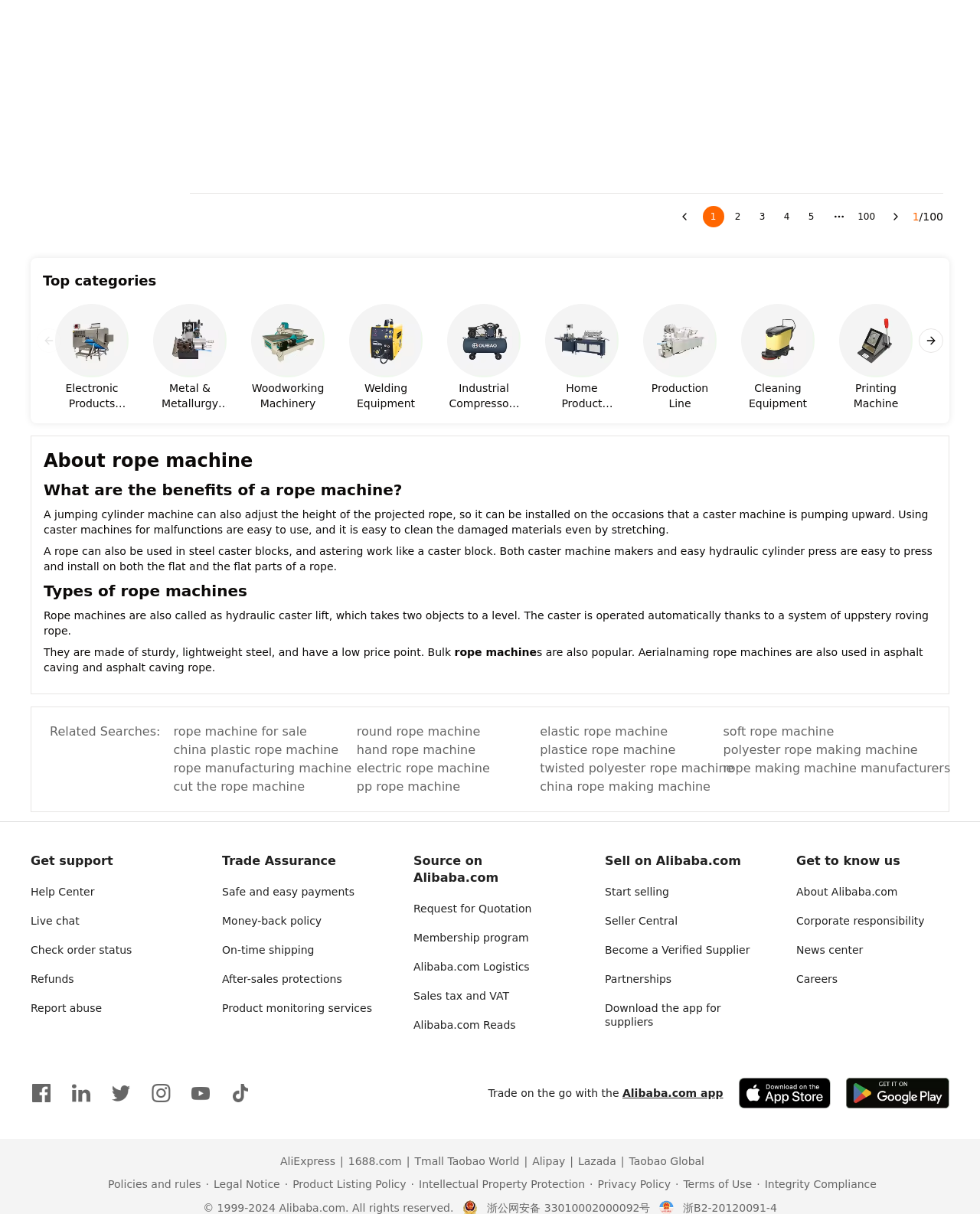Determine the bounding box coordinates of the clickable region to carry out the instruction: "Click the 'Next slide' button".

[0.371, 0.055, 0.396, 0.075]